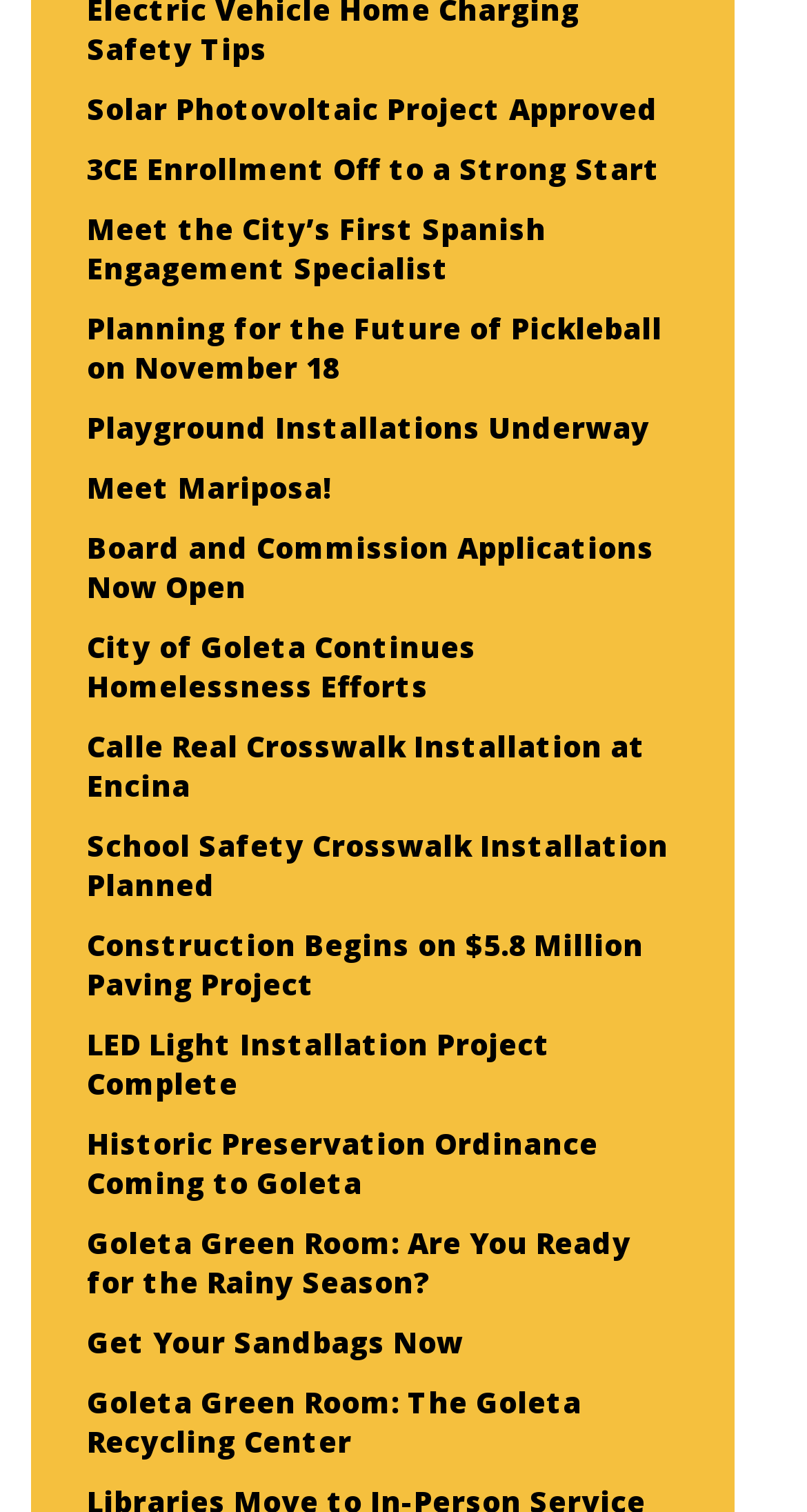Please identify the bounding box coordinates of the clickable area that will allow you to execute the instruction: "Learn about 3CE Enrollment".

[0.108, 0.094, 0.818, 0.12]